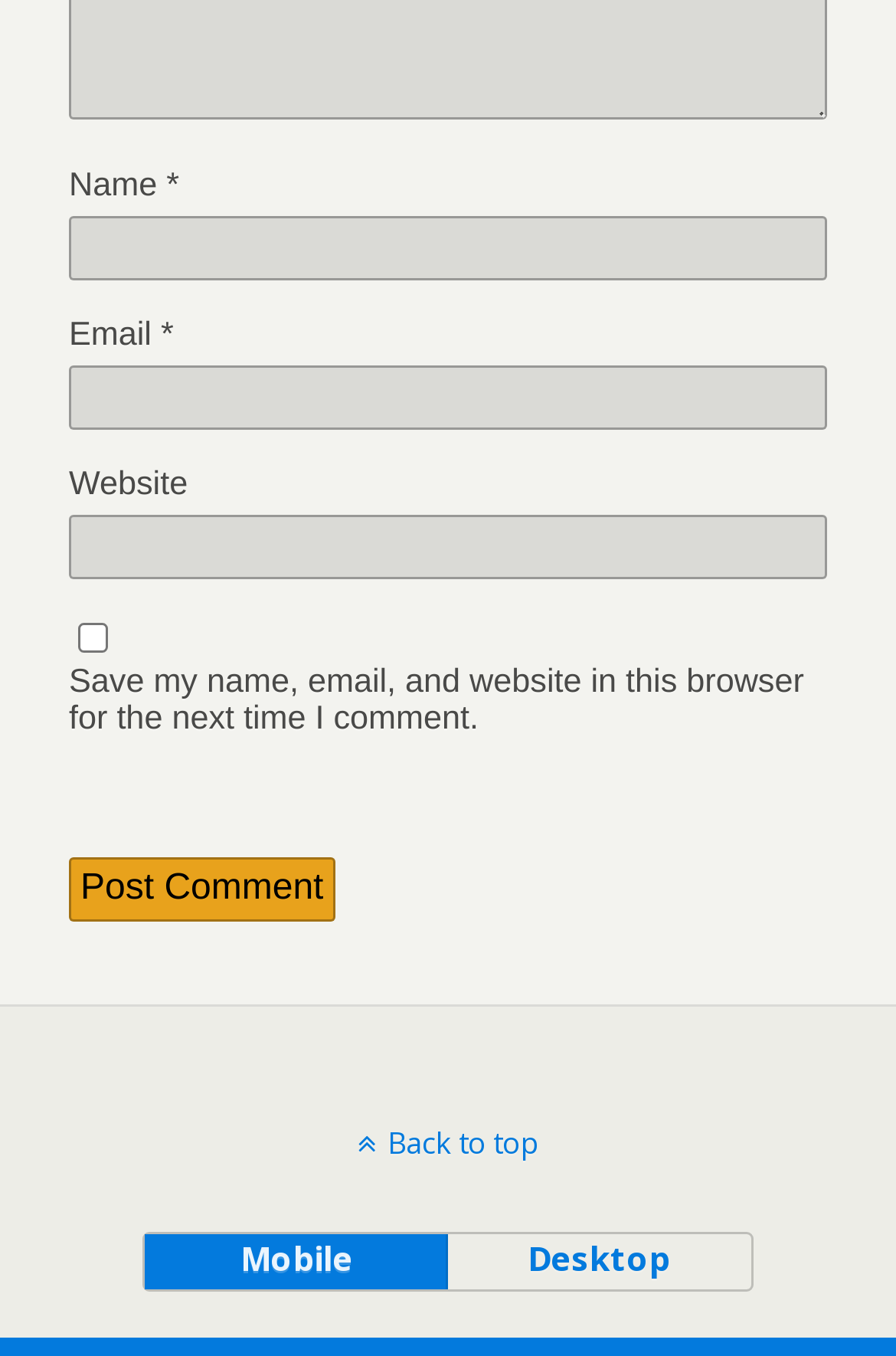Please determine the bounding box coordinates of the clickable area required to carry out the following instruction: "Post your comment". The coordinates must be four float numbers between 0 and 1, represented as [left, top, right, bottom].

[0.077, 0.633, 0.374, 0.68]